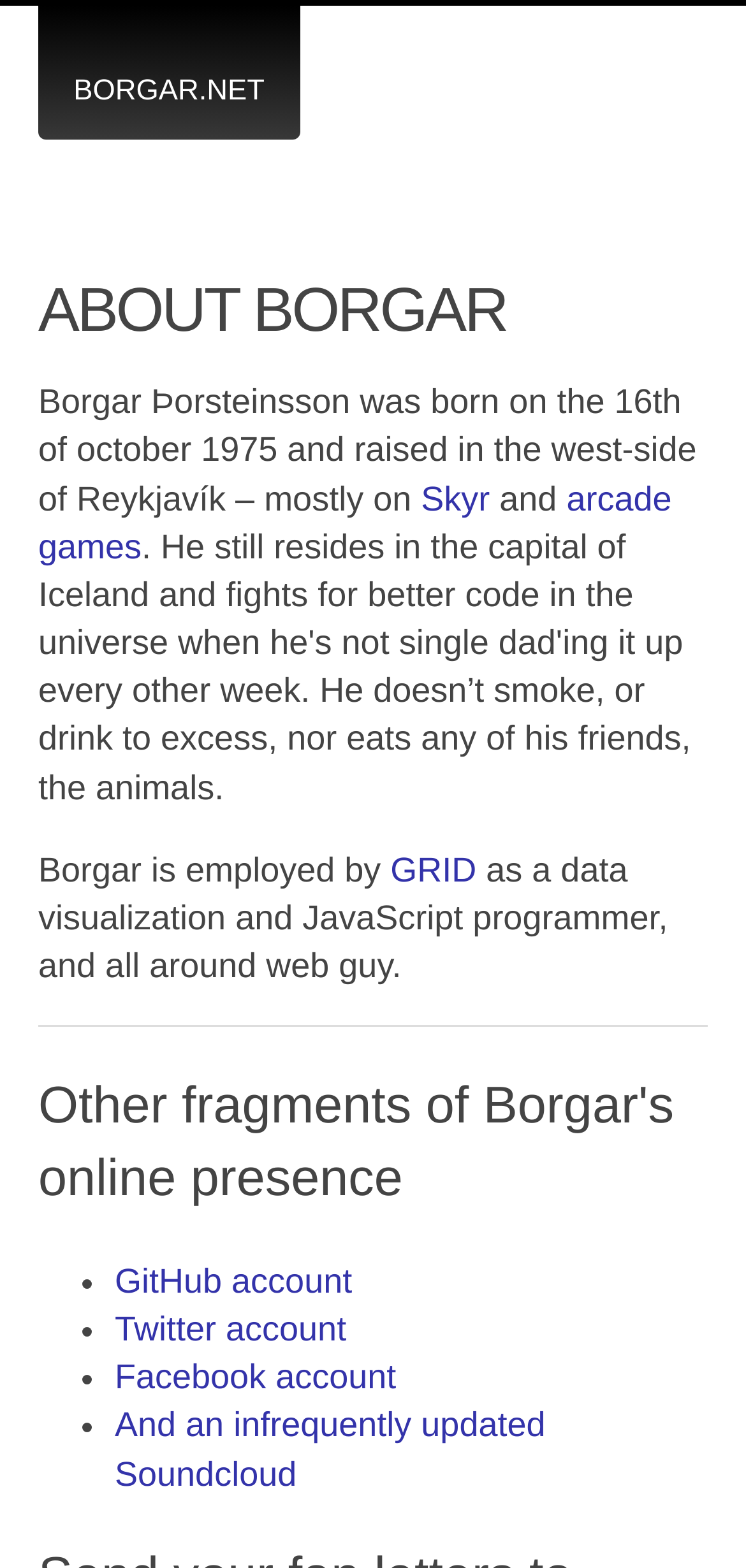Please answer the following query using a single word or phrase: 
What is the name of the place where Borgar was raised?

Reykjavík